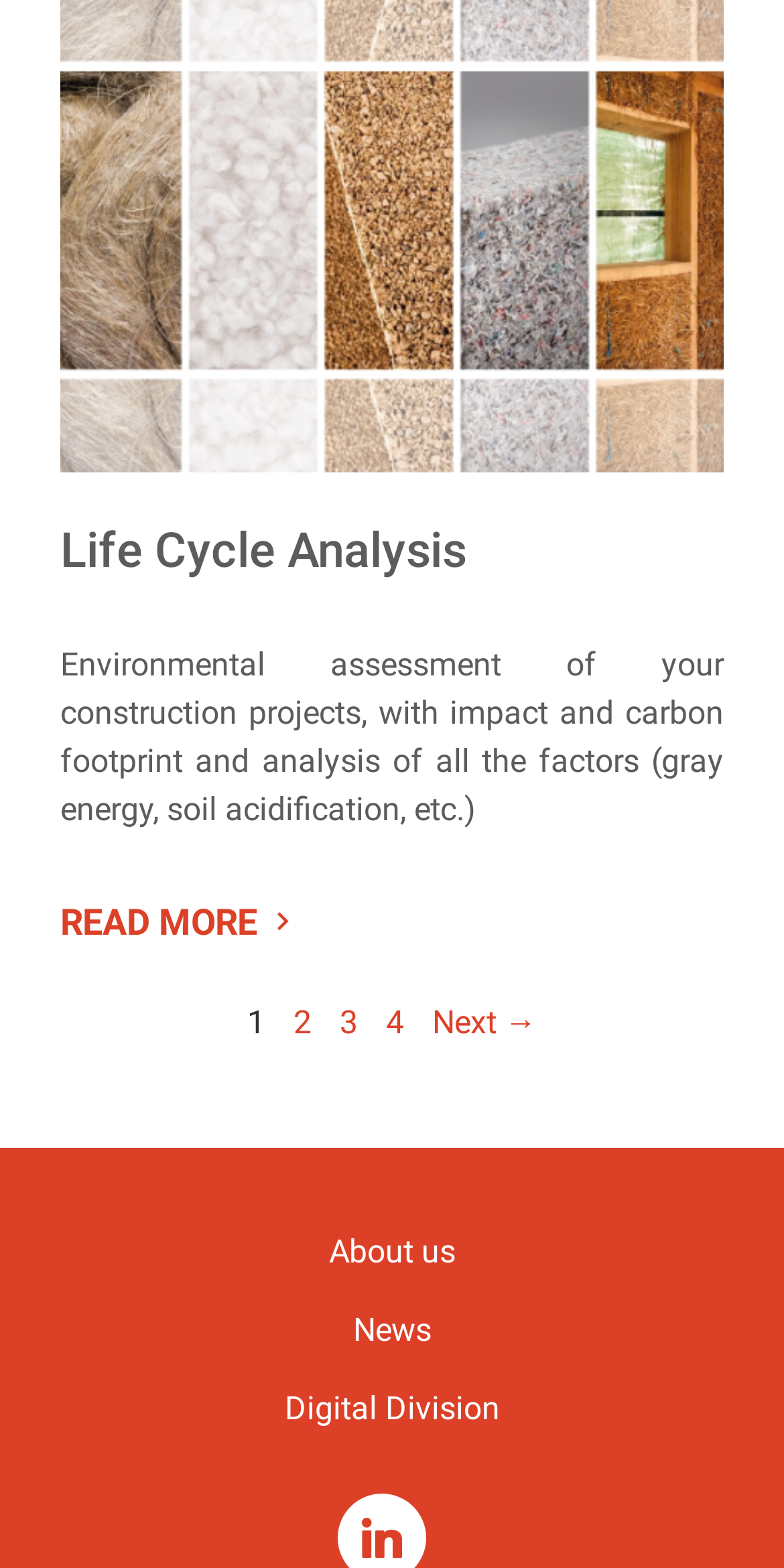Can you find the bounding box coordinates of the area I should click to execute the following instruction: "Learn about the company"?

[0.419, 0.785, 0.581, 0.81]